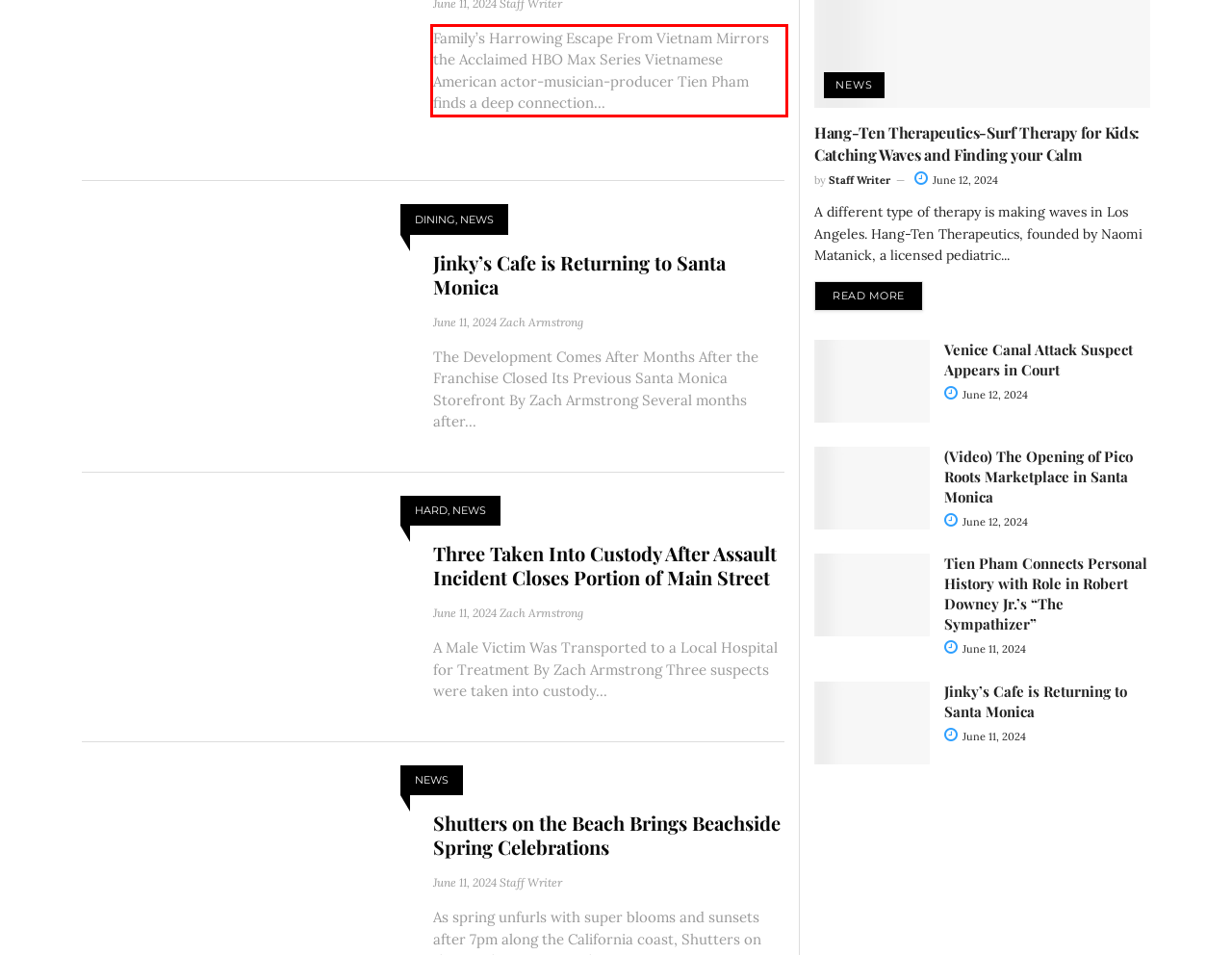There is a UI element on the webpage screenshot marked by a red bounding box. Extract and generate the text content from within this red box.

Family’s Harrowing Escape From Vietnam Mirrors the Acclaimed HBO Max Series Vietnamese American actor-musician-producer Tien Pham finds a deep connection...